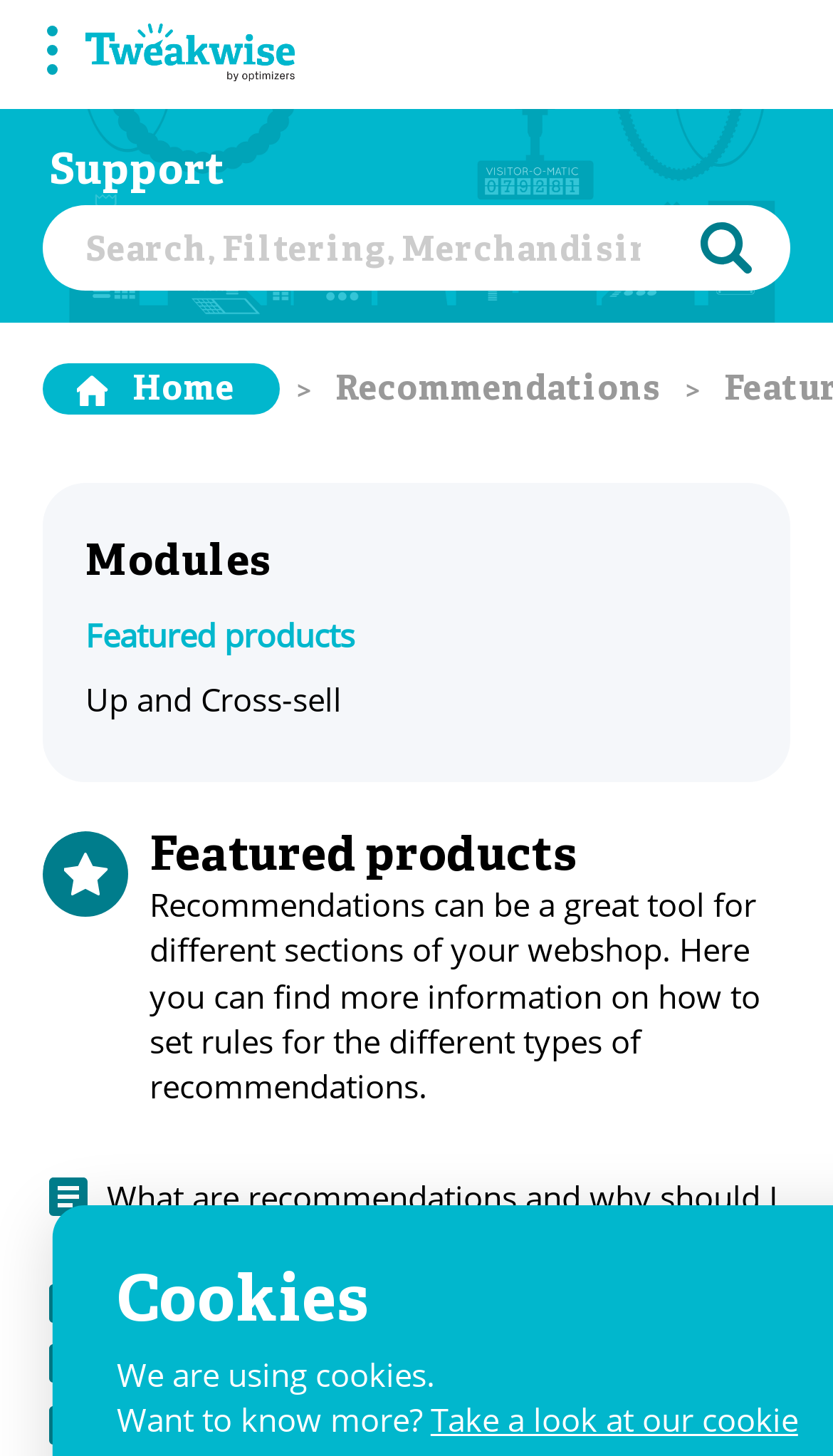Please provide the bounding box coordinates in the format (top-left x, top-left y, bottom-right x, bottom-right y). Remember, all values are floating point numbers between 0 and 1. What is the bounding box coordinate of the region described as: What are featured products?

[0.051, 0.922, 0.628, 0.953]